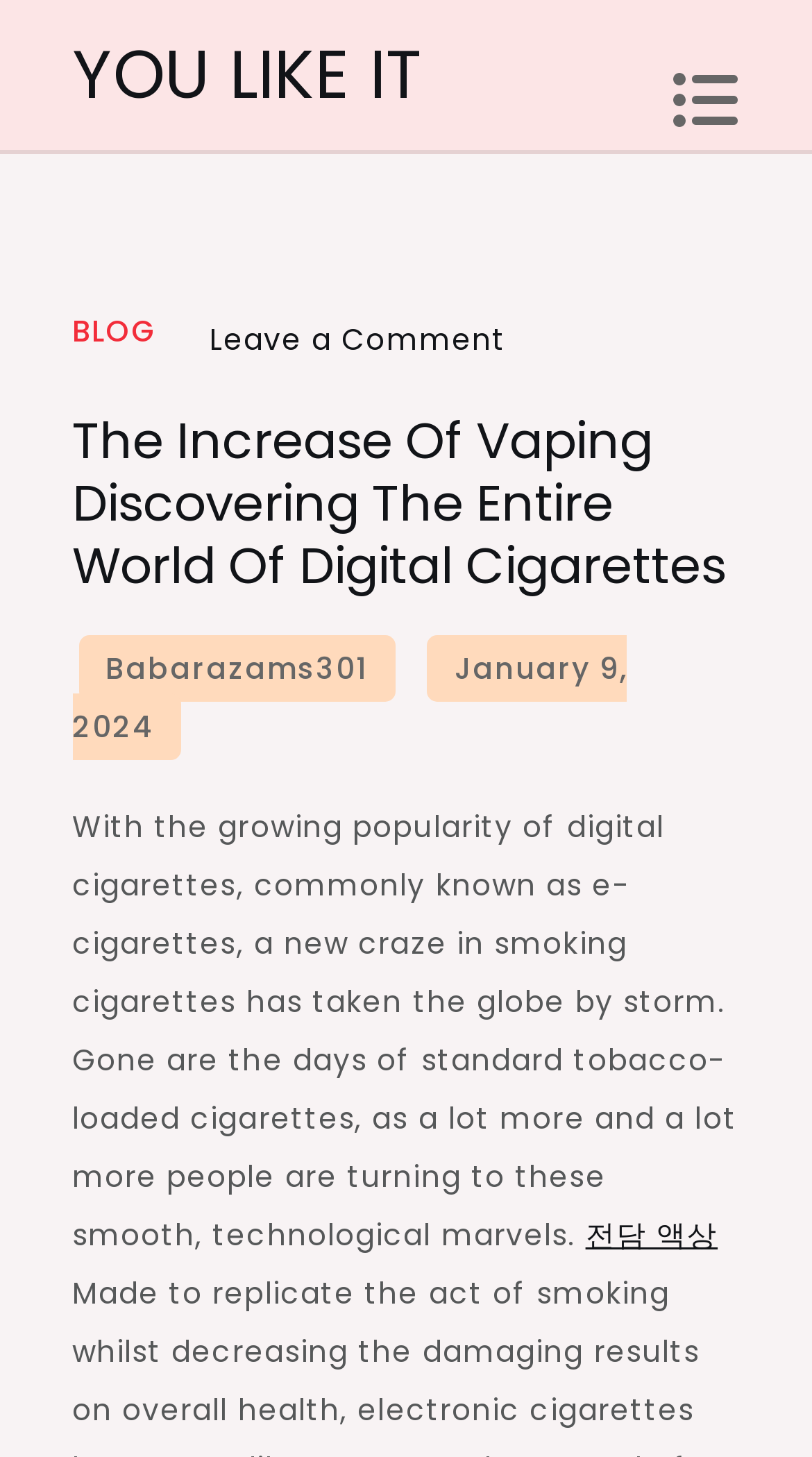Based on the element description: "Blog", identify the bounding box coordinates for this UI element. The coordinates must be four float numbers between 0 and 1, listed as [left, top, right, bottom].

[0.088, 0.212, 0.194, 0.242]